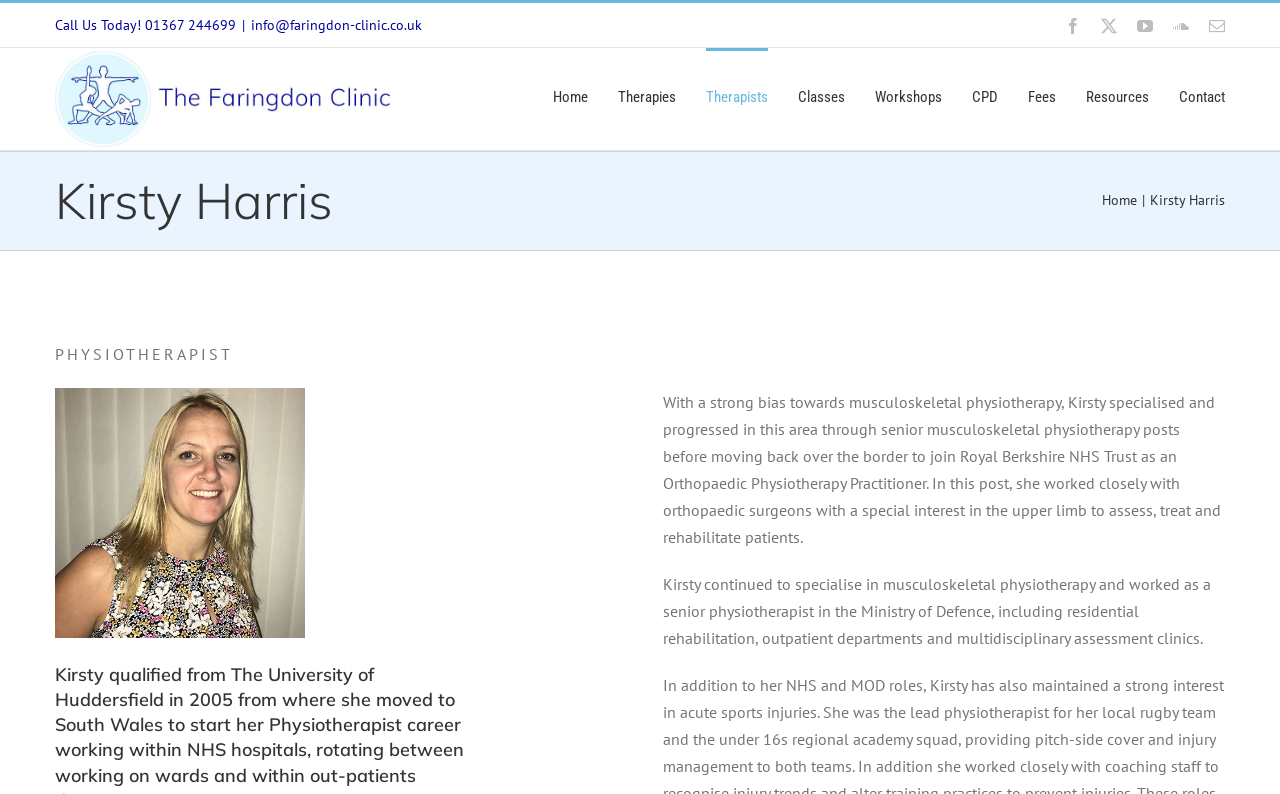Please specify the bounding box coordinates of the region to click in order to perform the following instruction: "Call the clinic".

[0.043, 0.02, 0.184, 0.043]